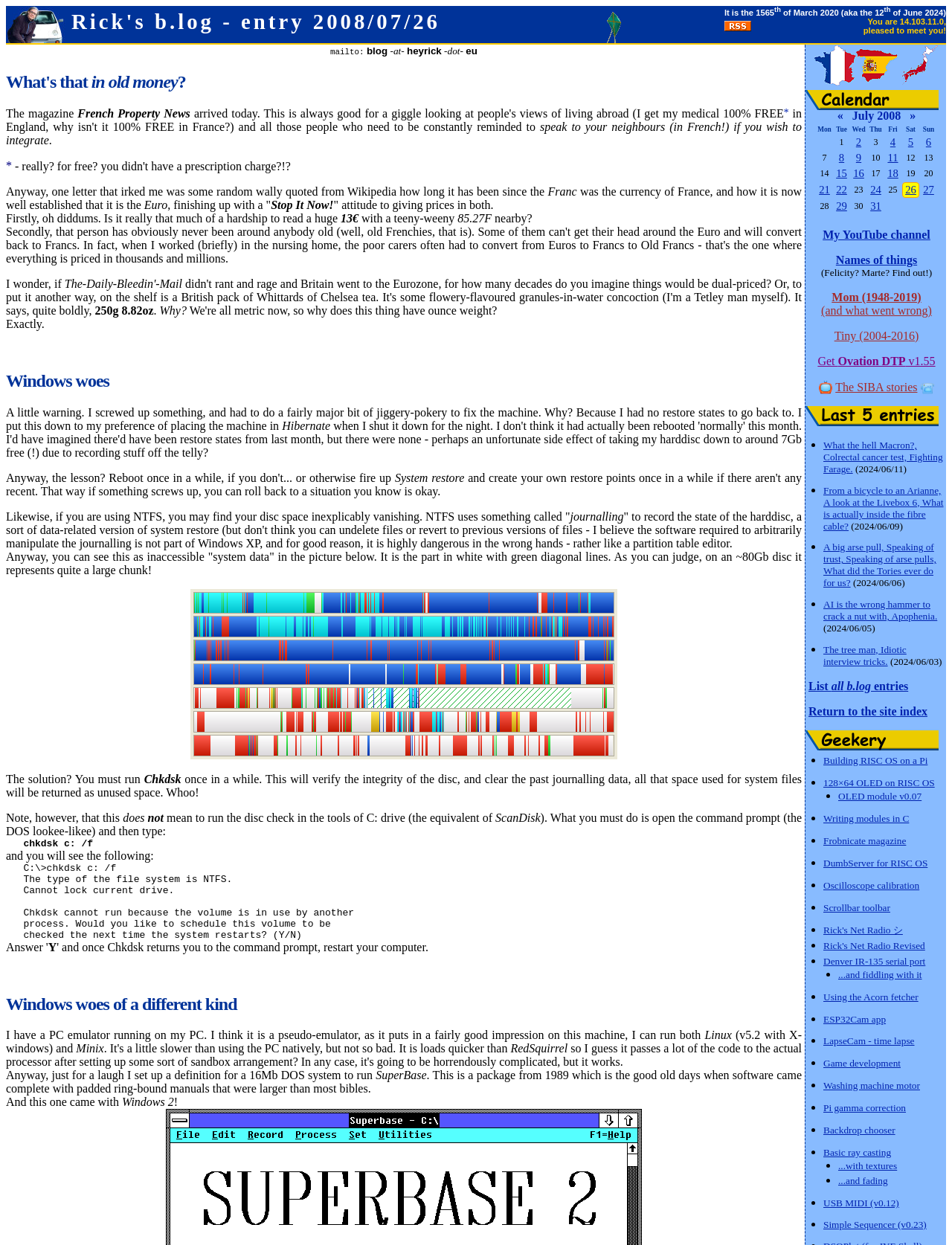Please answer the following question using a single word or phrase: 
What is SuperBase?

A package from 1989